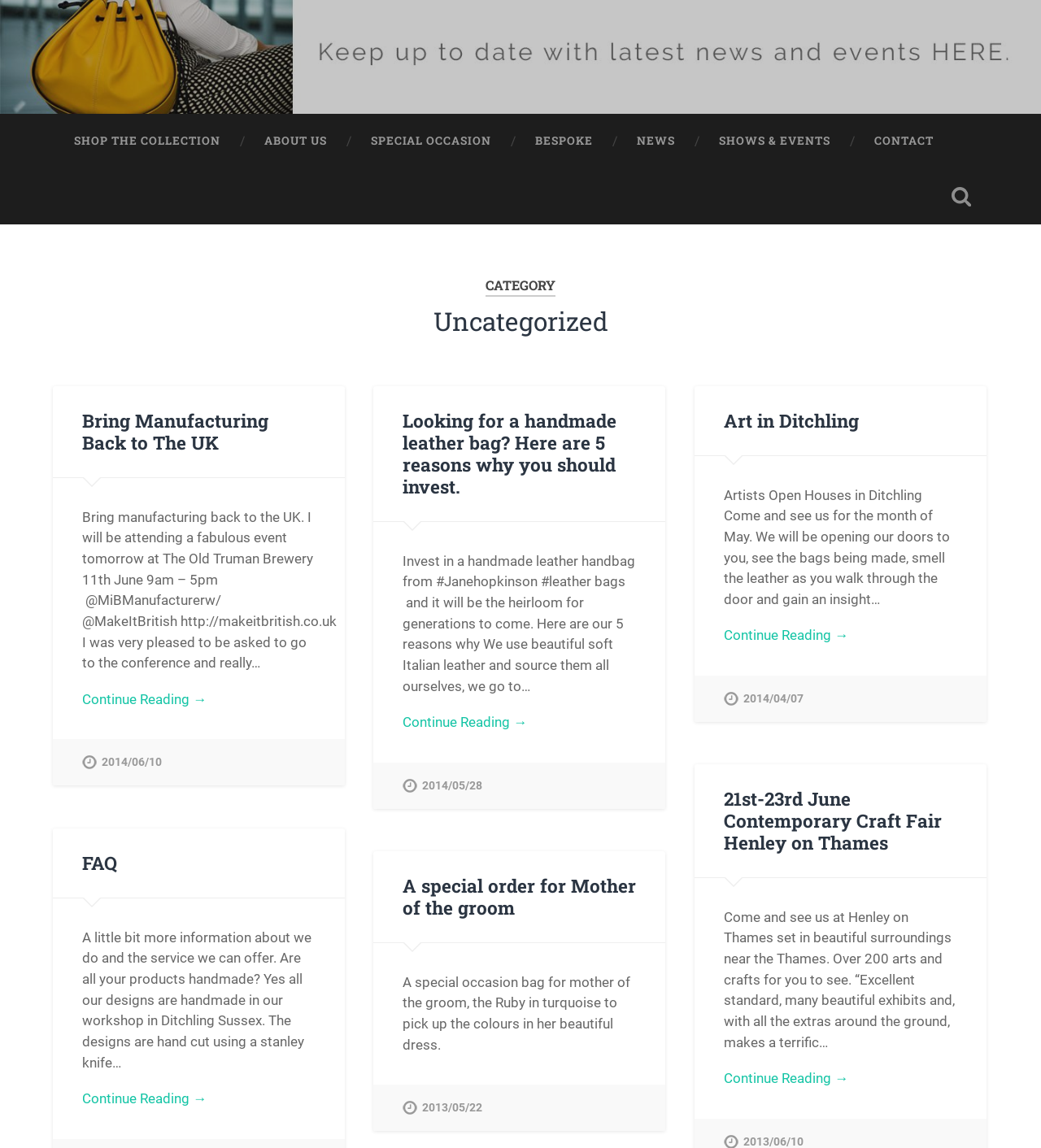Please determine the bounding box coordinates of the element's region to click for the following instruction: "Click on SHOP THE COLLECTION".

[0.05, 0.099, 0.233, 0.147]